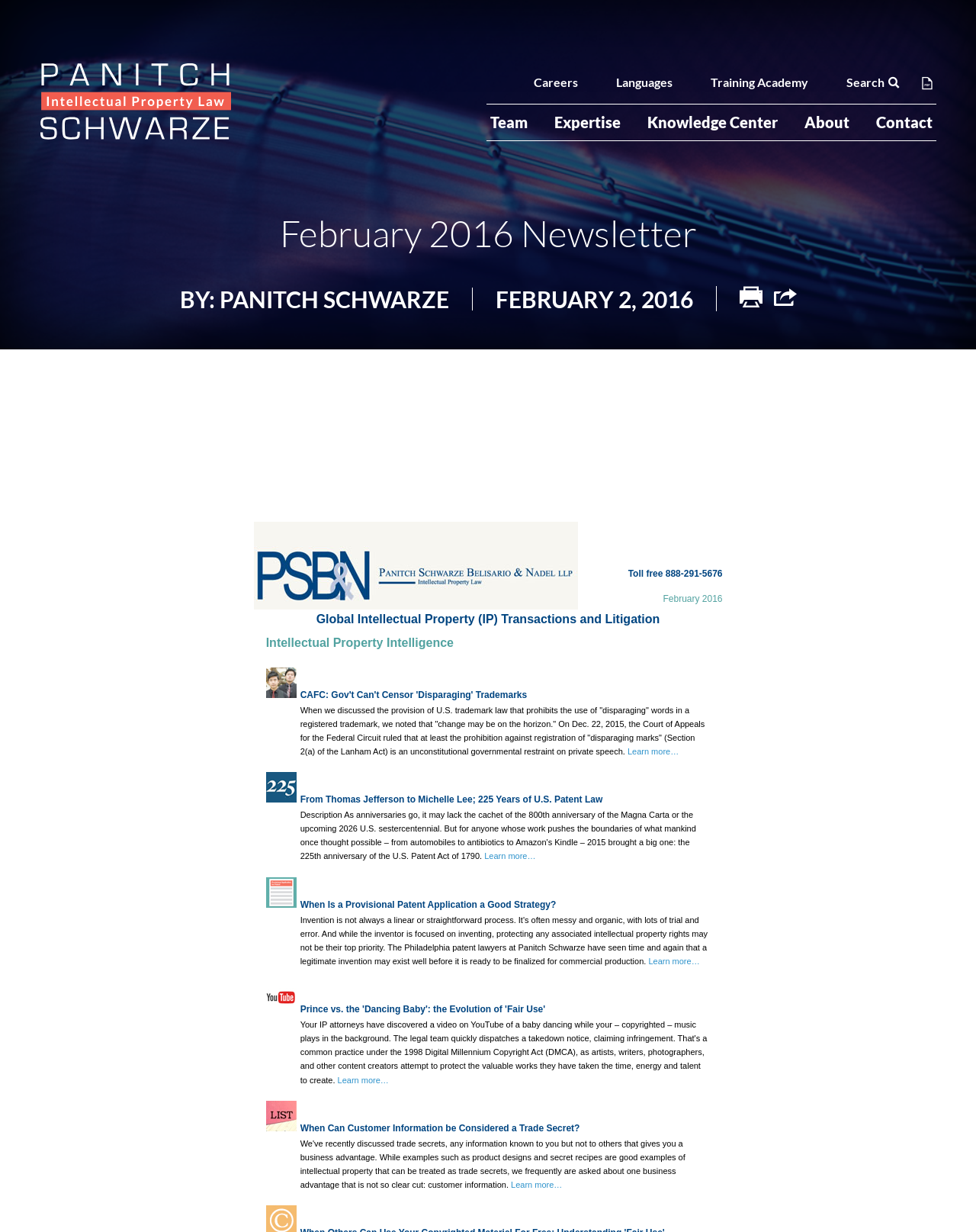What is the topic of the first article in the newsletter?
Answer the question with a single word or phrase by looking at the picture.

CAFC: Gov't Can't Censor 'Disparaging' Trademarks